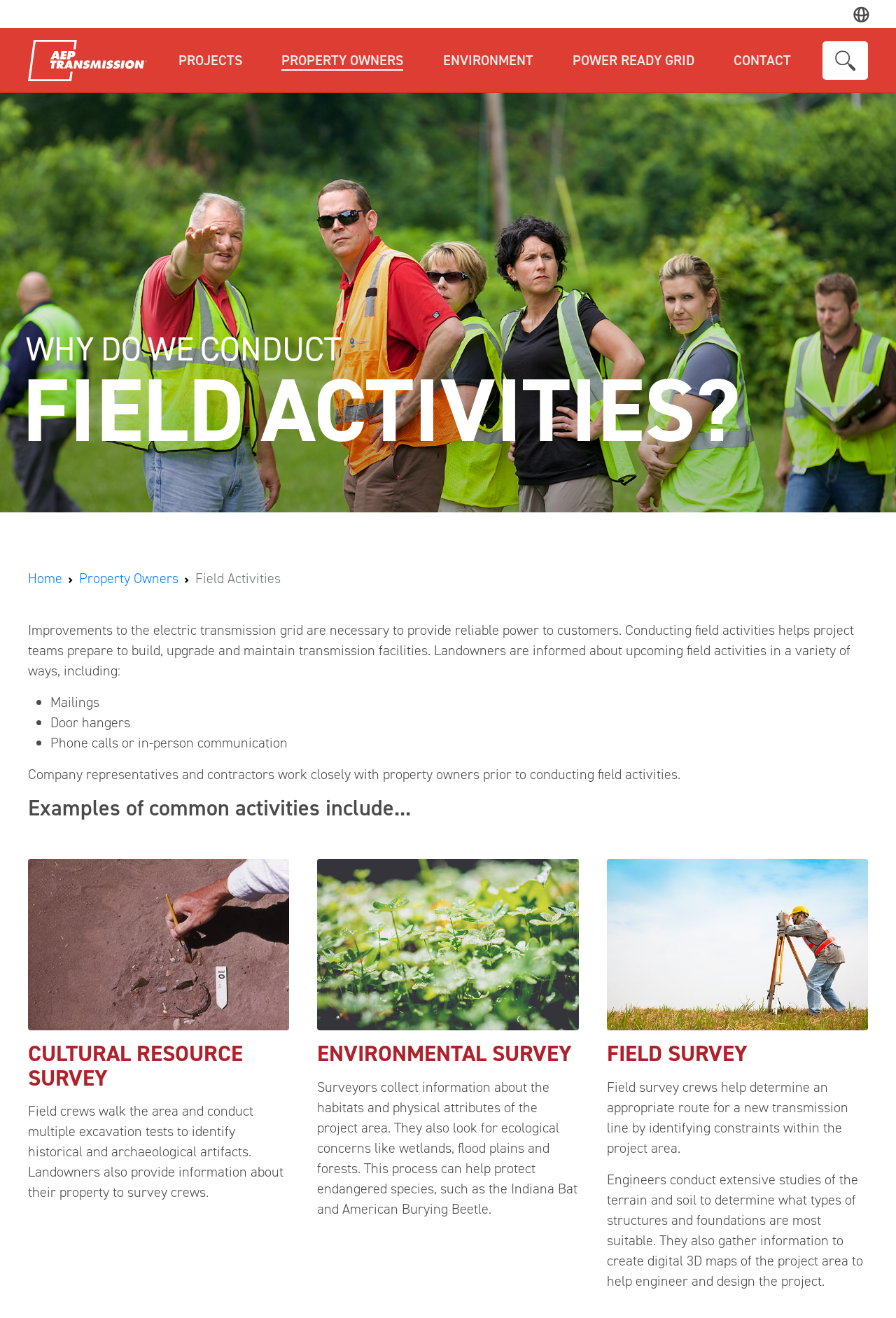Please identify the bounding box coordinates of the clickable area that will fulfill the following instruction: "Choose 'Rights-Of-Way' from the 'PROPERTY OWNERS' menu". The coordinates should be in the format of four float numbers between 0 and 1, i.e., [left, top, right, bottom].

[0.293, 0.071, 0.568, 0.105]